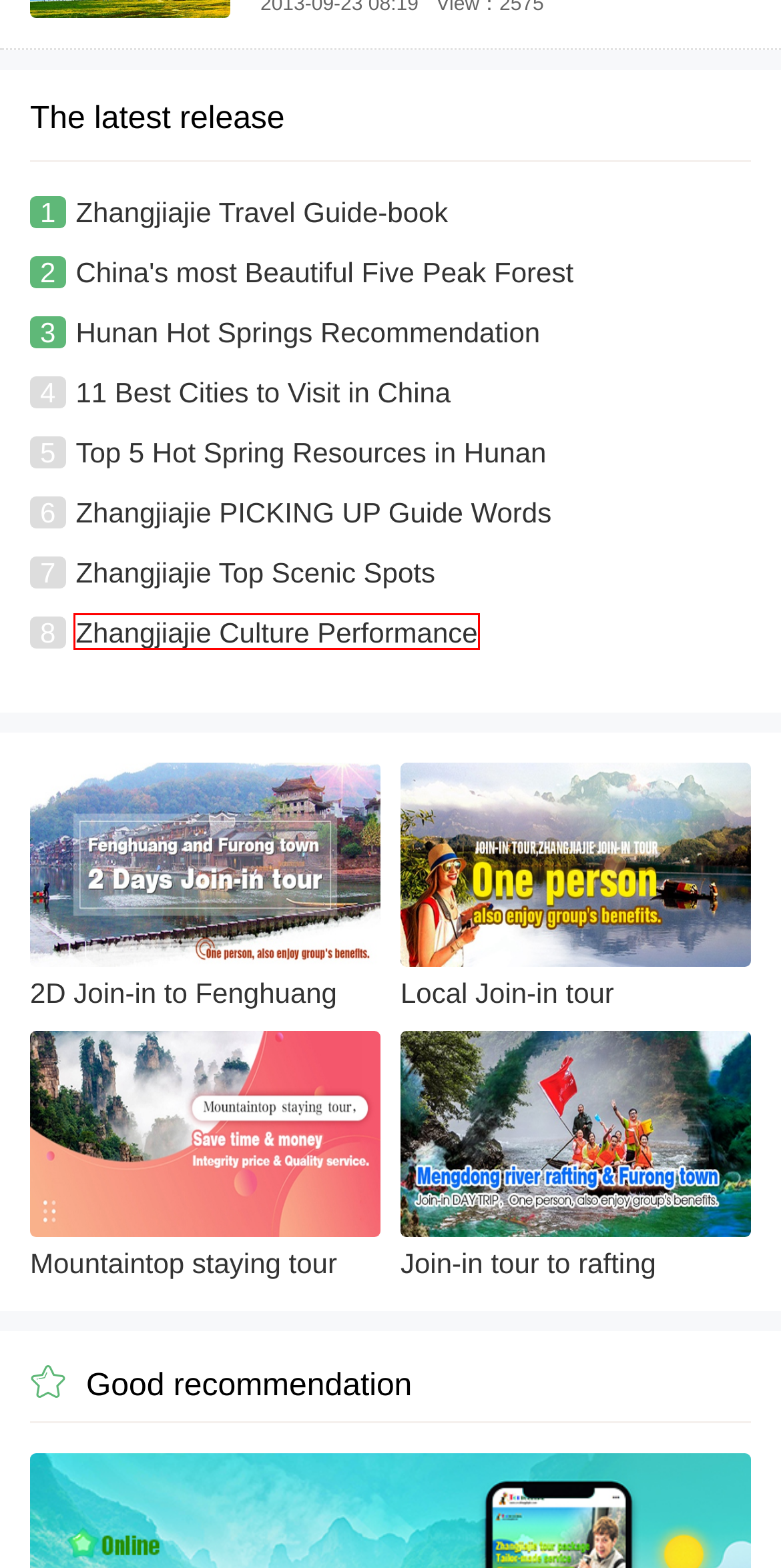Inspect the screenshot of a webpage with a red rectangle bounding box. Identify the webpage description that best corresponds to the new webpage after clicking the element inside the bounding box. Here are the candidates:
A. 1 Day Join-in tour to Mengdong river rafting and Furong town-Zhangjiajie Tourism Information Web
B. China's most Beautiful Five Peak Forest-Zhangjiajie Tourism Information Web
C. Zhangjiajie Culture Performance-Zhangjiajie Tourism Information Web
D. Top 5 Hot Spring Resources in Hunan-Zhangjiajie Tourism Information Web
E. Zhangjiajie Travel Guide-book-Zhangjiajie Tourism Information Web
F. 11 Best Cities to Visit in China-Zhangjiajie Tourism Information Web
G. Zhangjiajie Local JOIN-IN TOUR's Routes-Zhangjiajie Tourism Information Web
H. Zhangjiajie Top Scenic Spots-Zhangjiajie Tourism Information Web

C